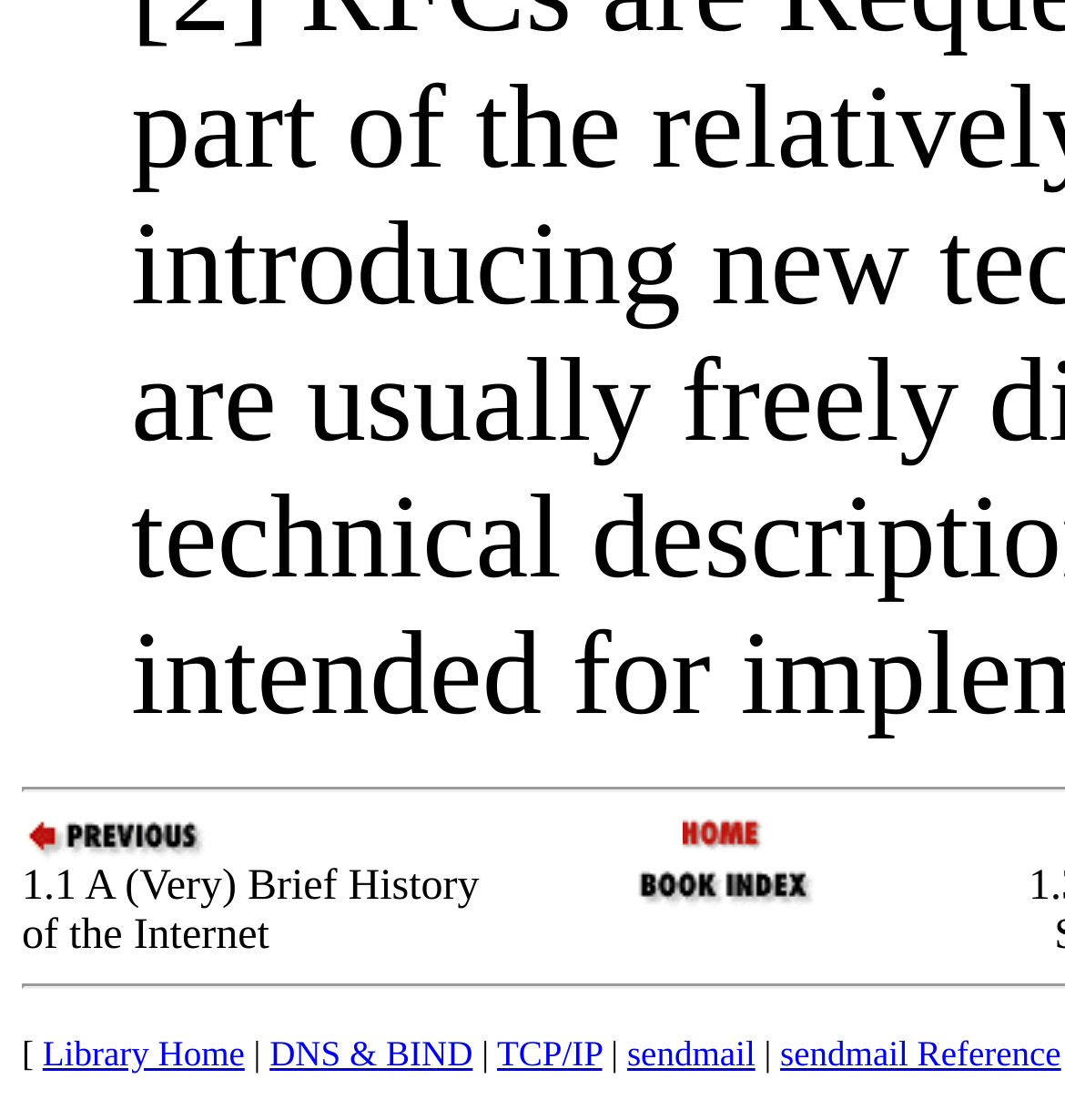What is the vertical position of the 'Book Index' link relative to the 'DNS & BIND' link? Refer to the image and provide a one-word or short phrase answer.

Below